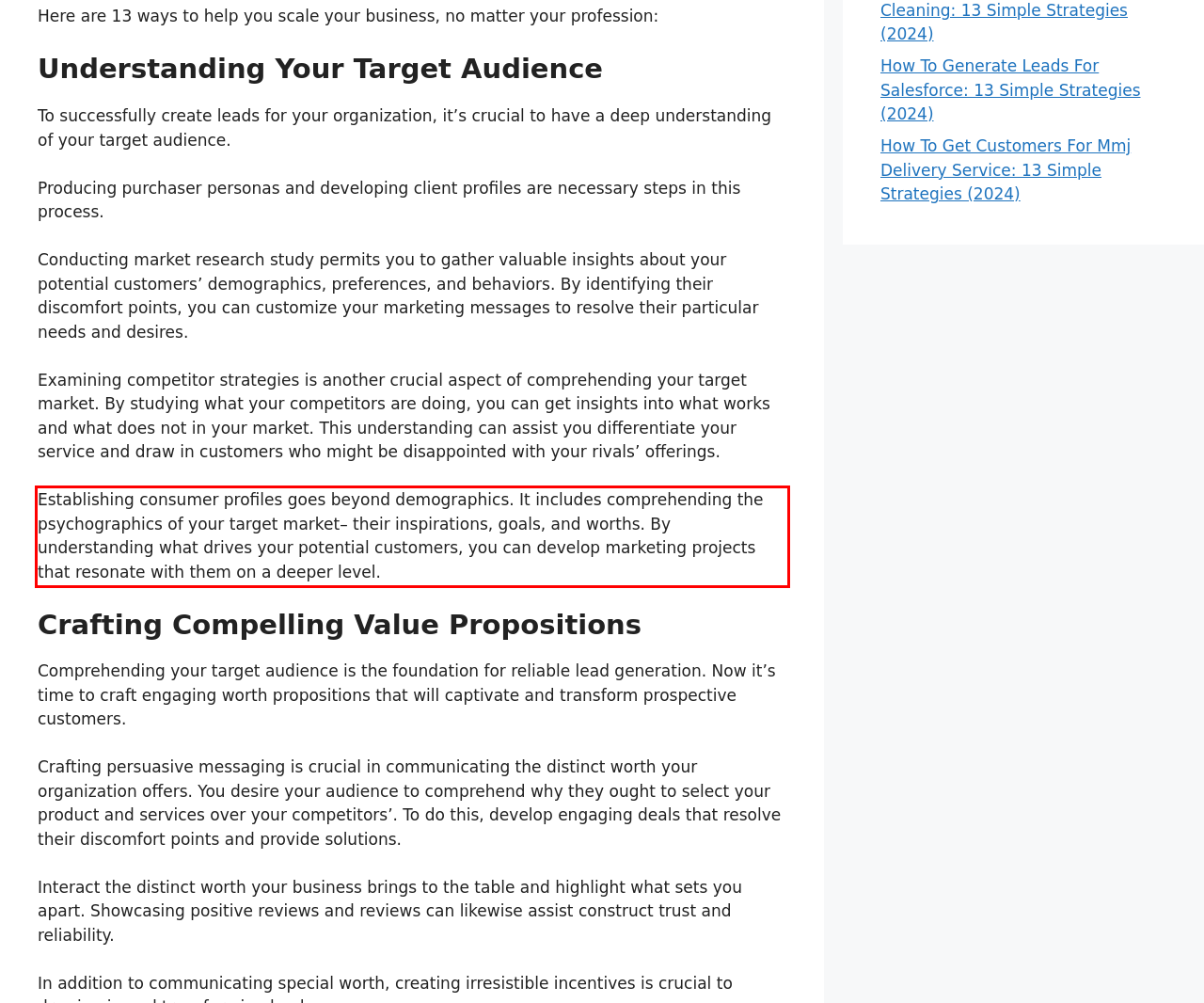Please use OCR to extract the text content from the red bounding box in the provided webpage screenshot.

Establishing consumer profiles goes beyond demographics. It includes comprehending the psychographics of your target market– their inspirations, goals, and worths. By understanding what drives your potential customers, you can develop marketing projects that resonate with them on a deeper level.